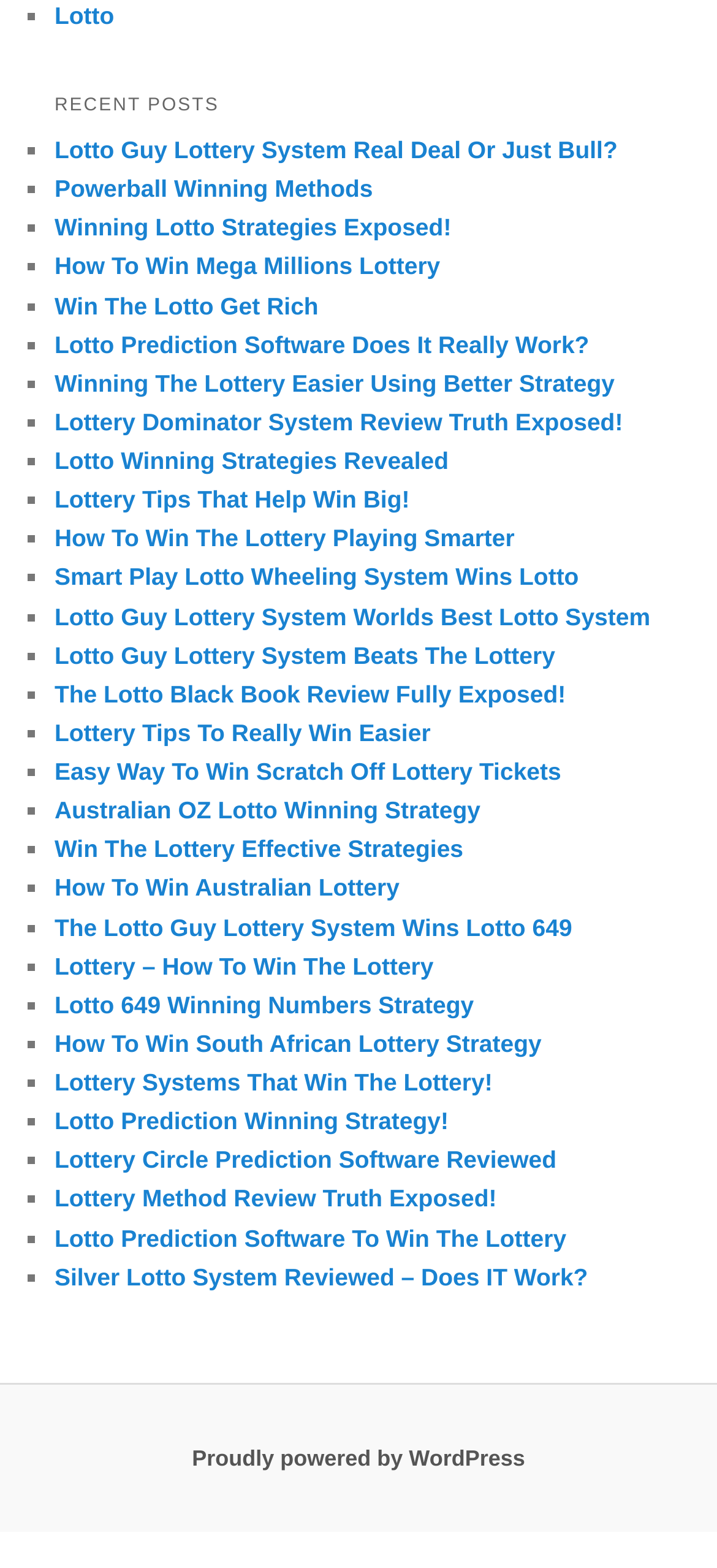Please mark the bounding box coordinates of the area that should be clicked to carry out the instruction: "Explore 'Win The Lotto Get Rich'".

[0.076, 0.186, 0.444, 0.204]